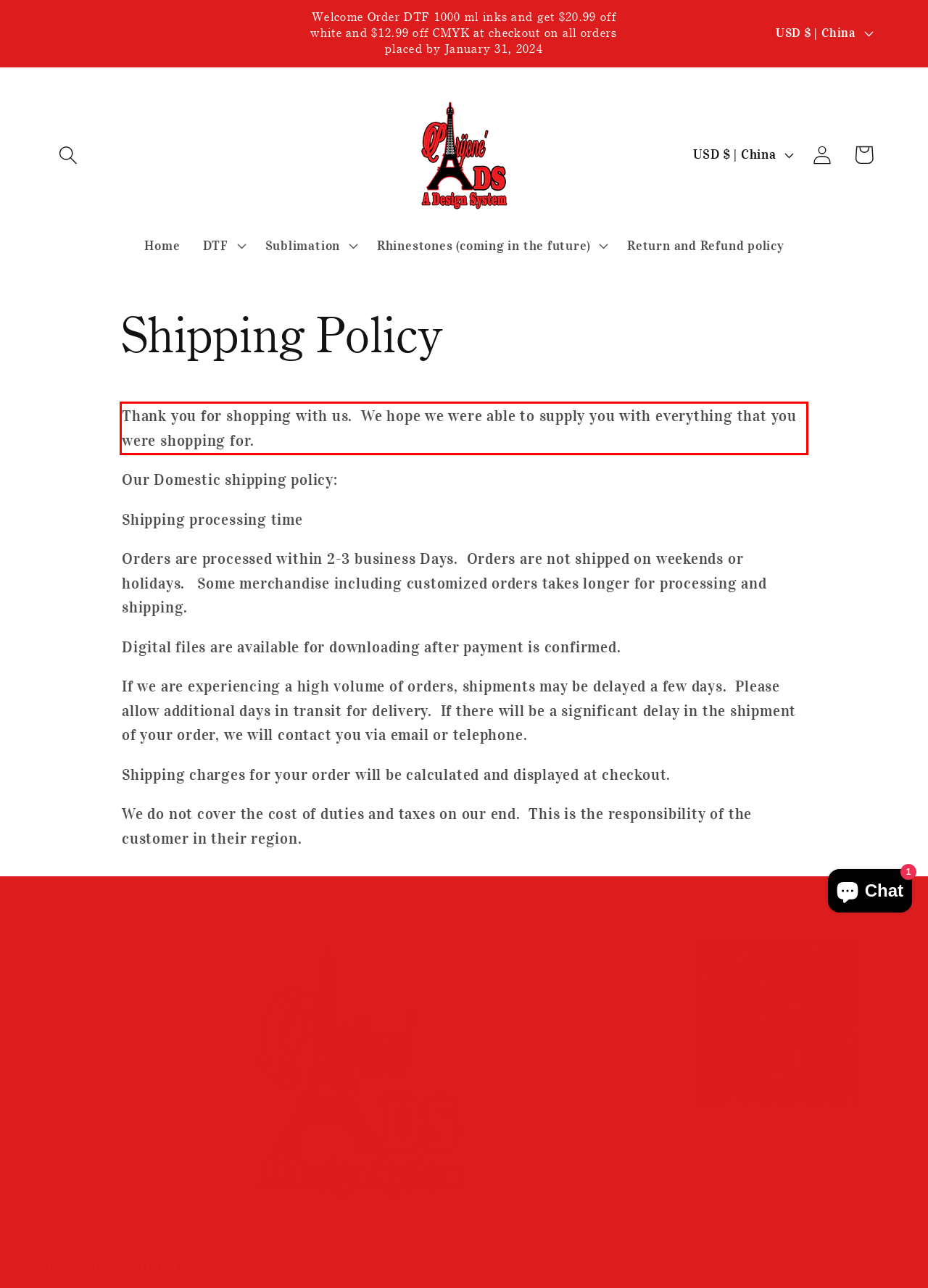Please use OCR to extract the text content from the red bounding box in the provided webpage screenshot.

Thank you for shopping with us. We hope we were able to supply you with everything that you were shopping for.